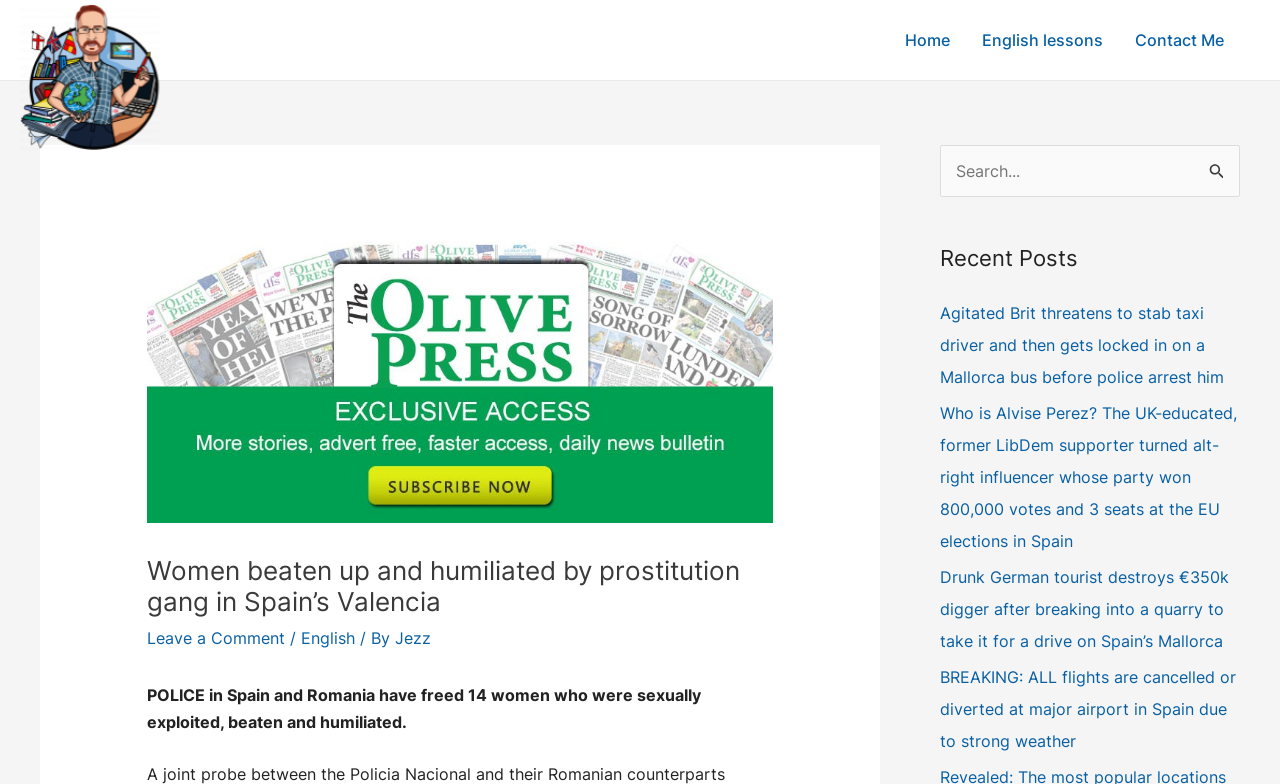Offer a detailed account of what is visible on the webpage.

The webpage appears to be a news article or blog post with a focus on a specific story about women being freed from sexual exploitation in Spain and Romania. At the top left of the page, there is a logo image with the text "The English Emigre". 

To the right of the logo, there is a navigation menu with three links: "Home", "English lessons", and "Contact Me". Below the navigation menu, there is a header section with a heading that reads "Women beaten up and humiliated by prostitution gang in Spain’s Valencia". 

Underneath the heading, there are several links, including "Leave a Comment", "English", and the author's name, "Jezz". There is also a brief summary of the article, which states that 14 women were freed from sexual exploitation, beaten, and humiliated in Spain and Romania.

On the right side of the page, there is a search bar with a search button and a magnifying glass icon. Below the search bar, there is a section titled "Recent Posts" with four links to other news articles or blog posts. These articles have titles such as "Agitated Brit threatens to stab taxi driver...", "Who is Alvise Perez?", "Drunk German tourist destroys €350k digger...", and "BREAKING: ALL flights are cancelled or diverted at major airport in Spain...".